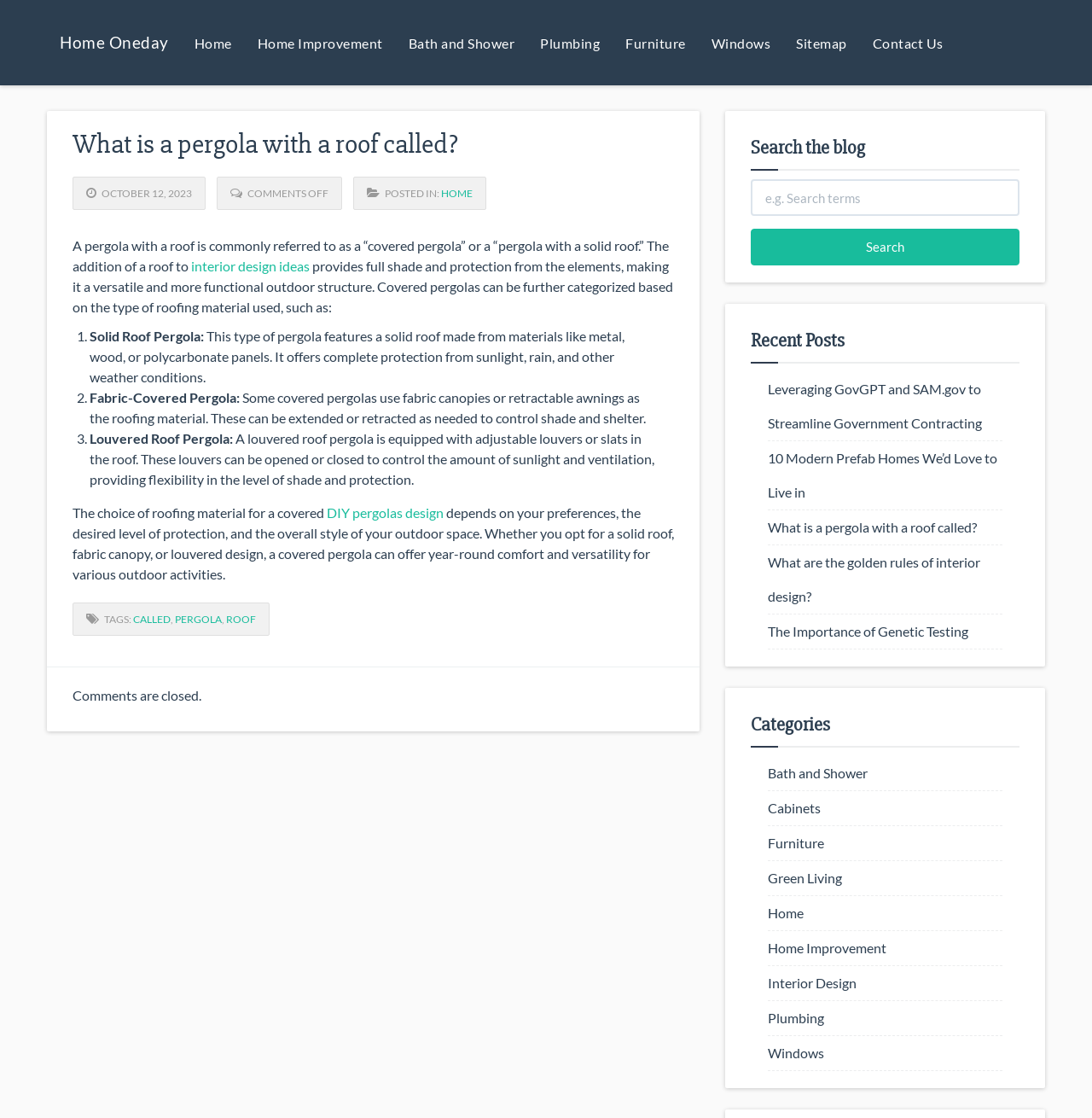Please identify the bounding box coordinates of the element's region that should be clicked to execute the following instruction: "Click on the 'Home Oneday' link". The bounding box coordinates must be four float numbers between 0 and 1, i.e., [left, top, right, bottom].

[0.043, 0.015, 0.166, 0.061]